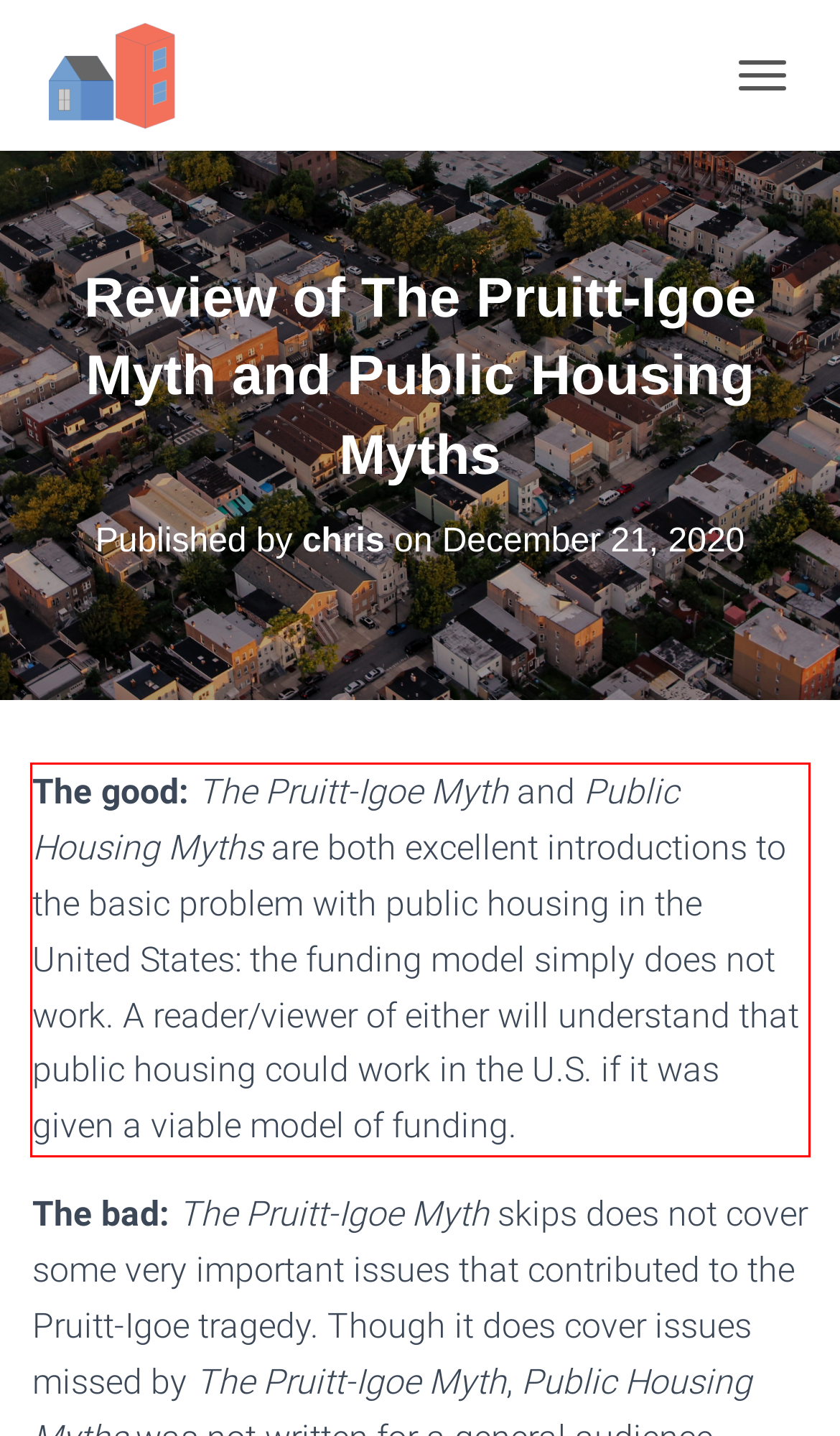Identify the red bounding box in the webpage screenshot and perform OCR to generate the text content enclosed.

The good: The Pruitt-Igoe Myth and Public Housing Myths are both excellent introductions to the basic problem with public housing in the United States: the funding model simply does not work. A reader/viewer of either will understand that public housing could work in the U.S. if it was given a viable model of funding.